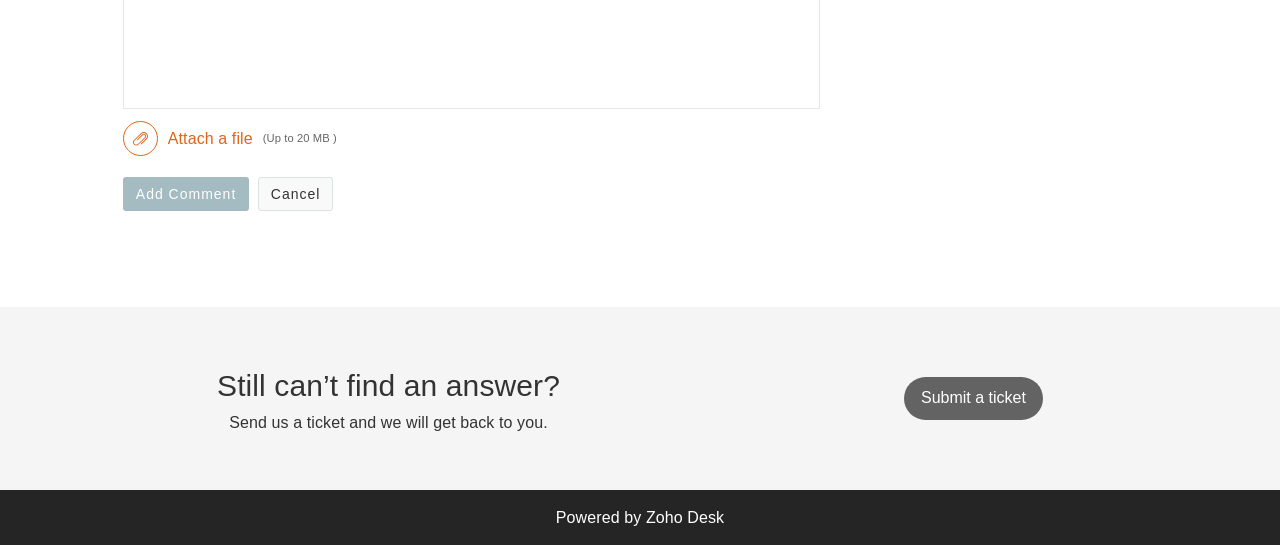Provide the bounding box coordinates of the HTML element this sentence describes: "Cancel". The bounding box coordinates consist of four float numbers between 0 and 1, i.e., [left, top, right, bottom].

[0.201, 0.325, 0.26, 0.388]